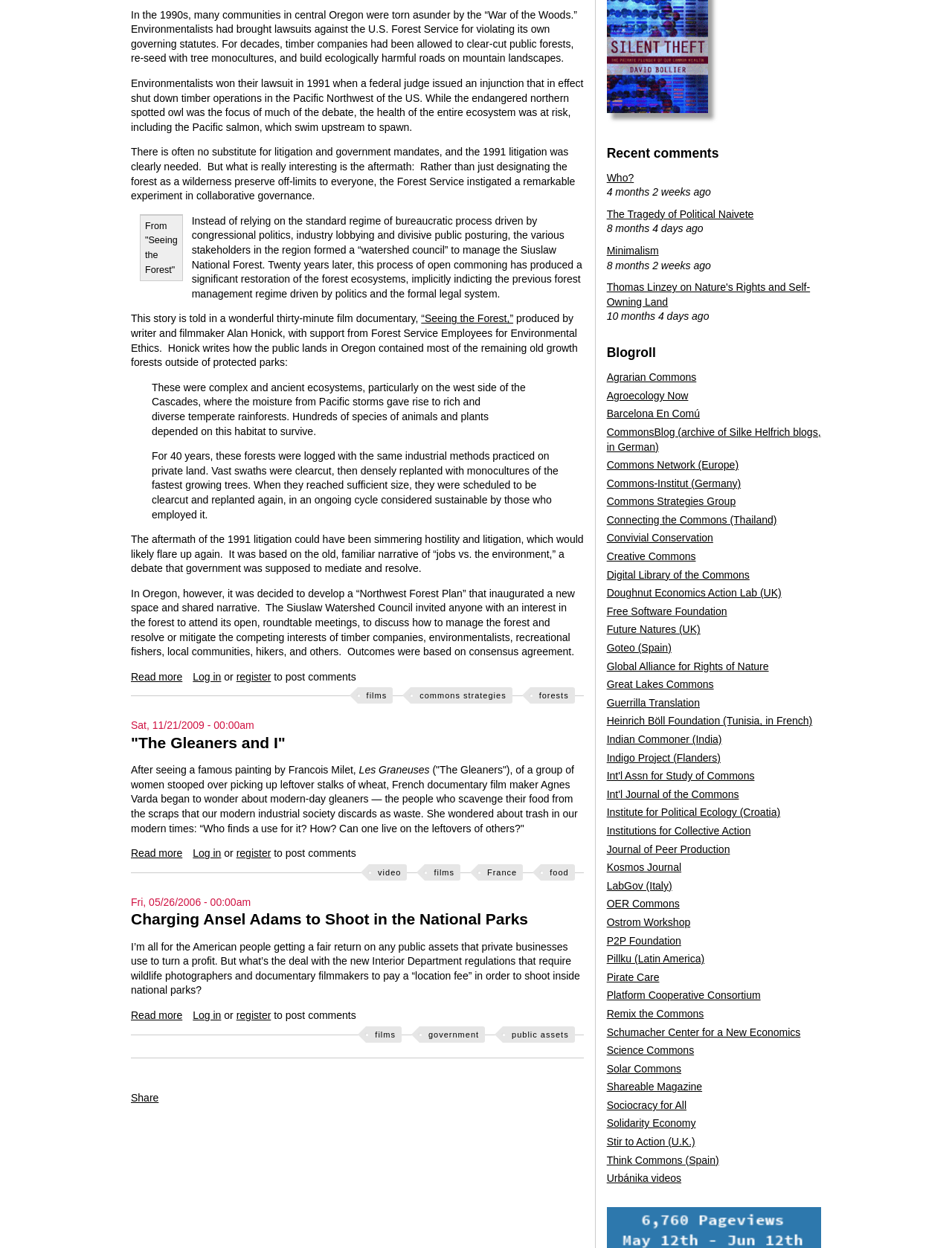Please provide a comprehensive answer to the question below using the information from the image: What is the name of the organization mentioned in the blogroll section?

The blogroll section of the webpage lists several organizations, including the Commons Strategies Group, which is a group that focuses on commons-related issues and strategies.